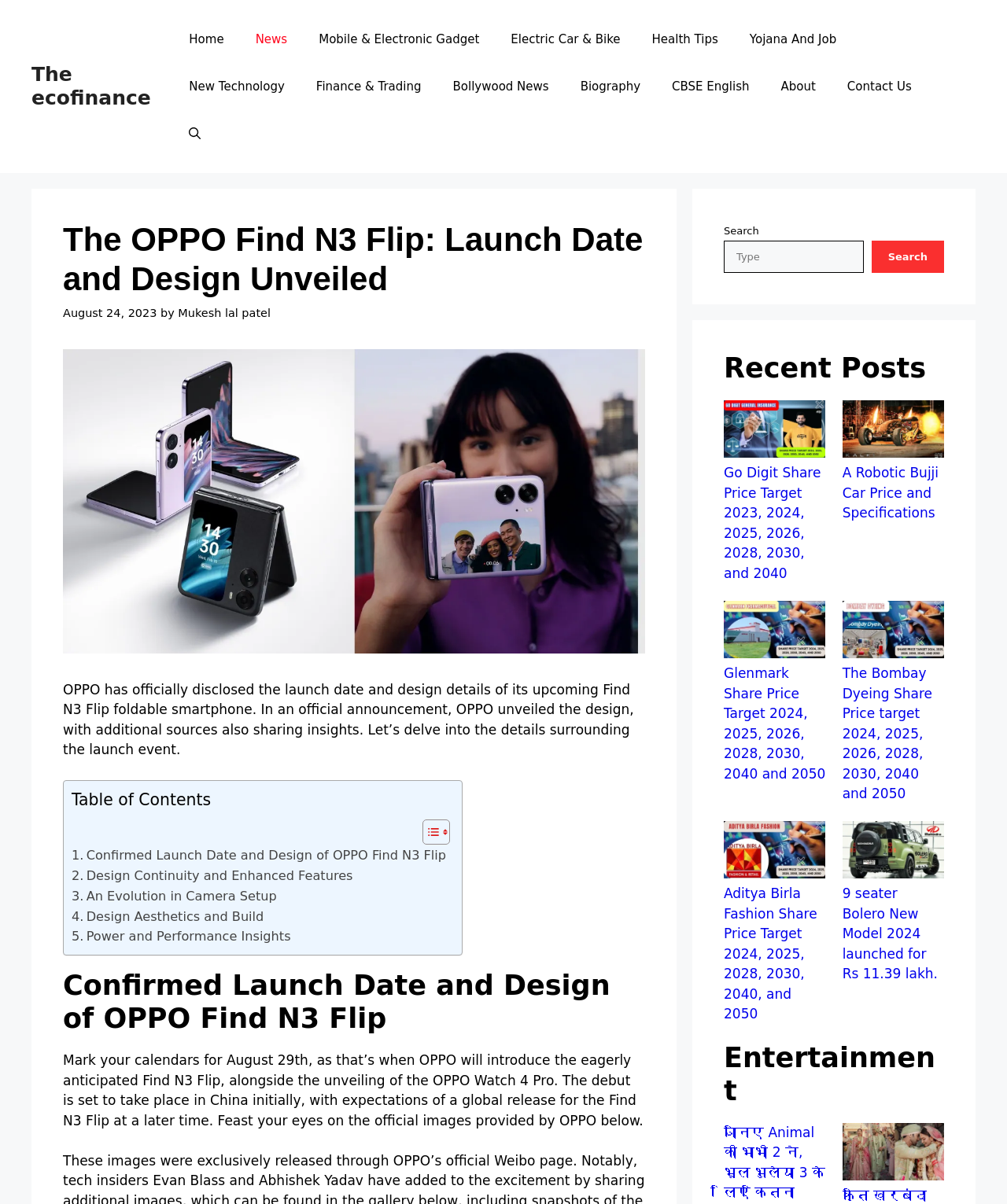Given the element description, predict the bounding box coordinates in the format (top-left x, top-left y, bottom-right x, bottom-right y), using floating point numbers between 0 and 1: name="search" placeholder="Search Market Research Report"

None